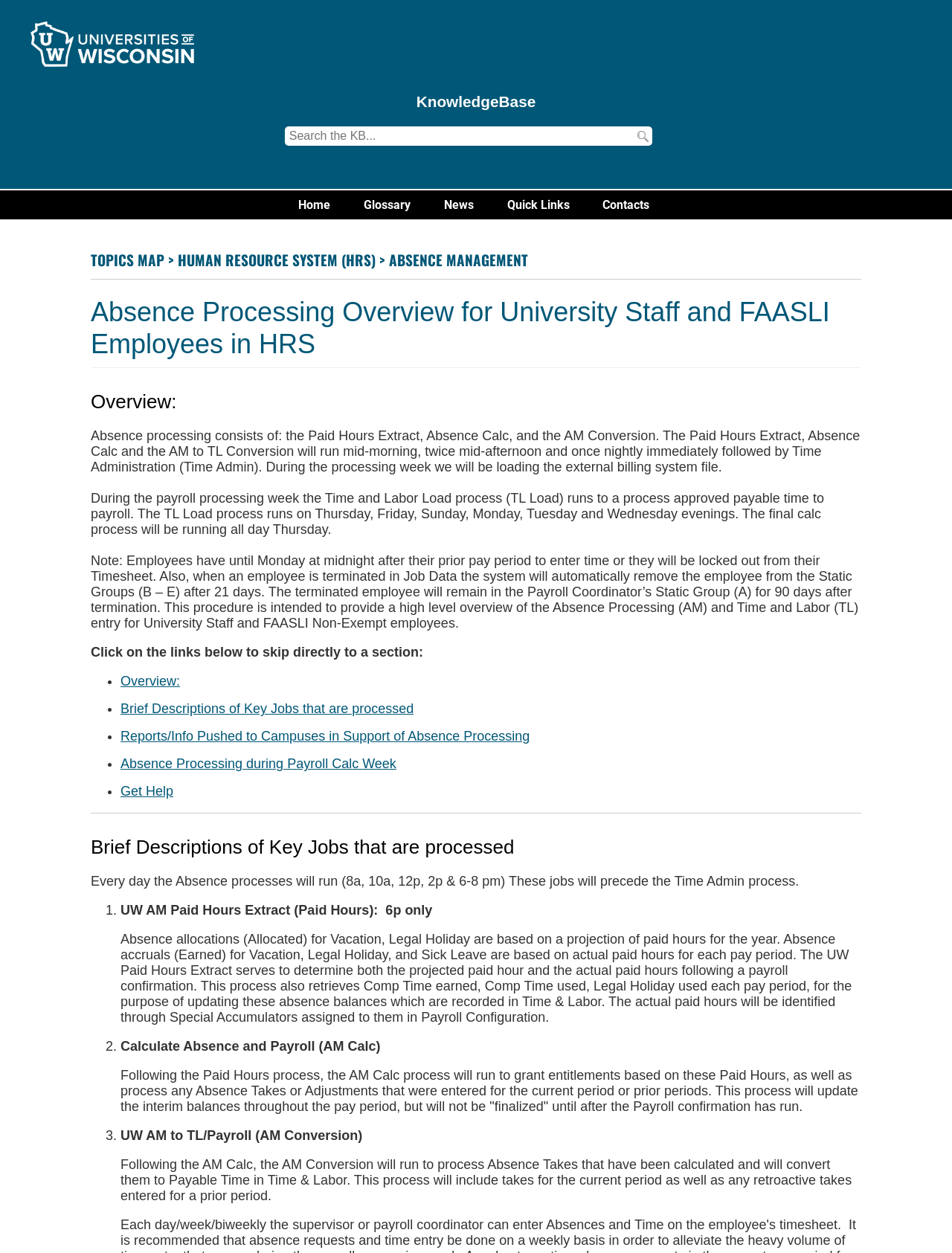Please reply to the following question using a single word or phrase: 
What is the name of the knowledge base?

UW–Shared Services KnowledgeBase